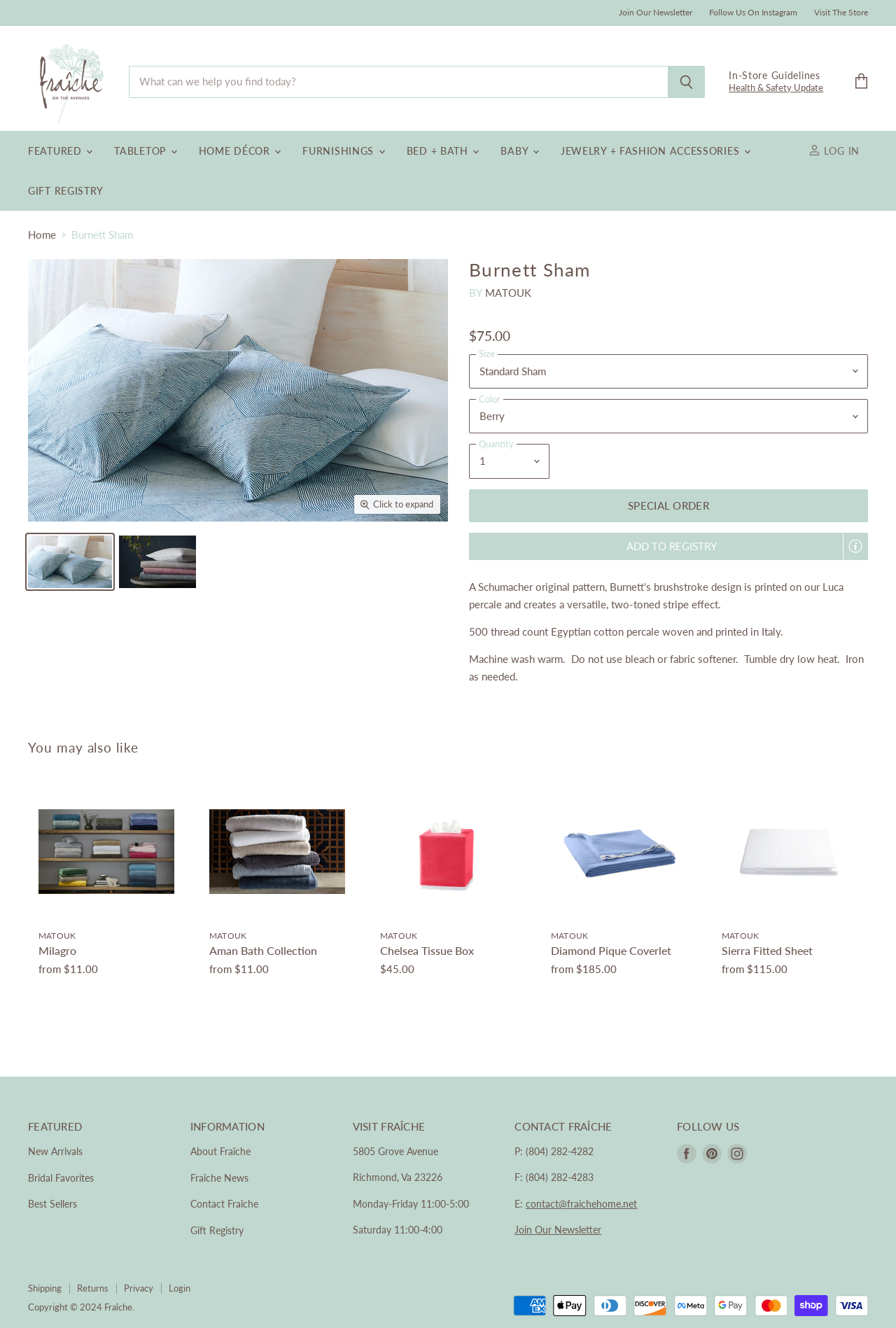What is the recommended washing method for the product?
Give a detailed and exhaustive answer to the question.

I found the care instructions stating 'Machine wash warm. Do not use bleach or fabric softener. Tumble dry low heat. Iron as needed', which indicates the recommended washing method.